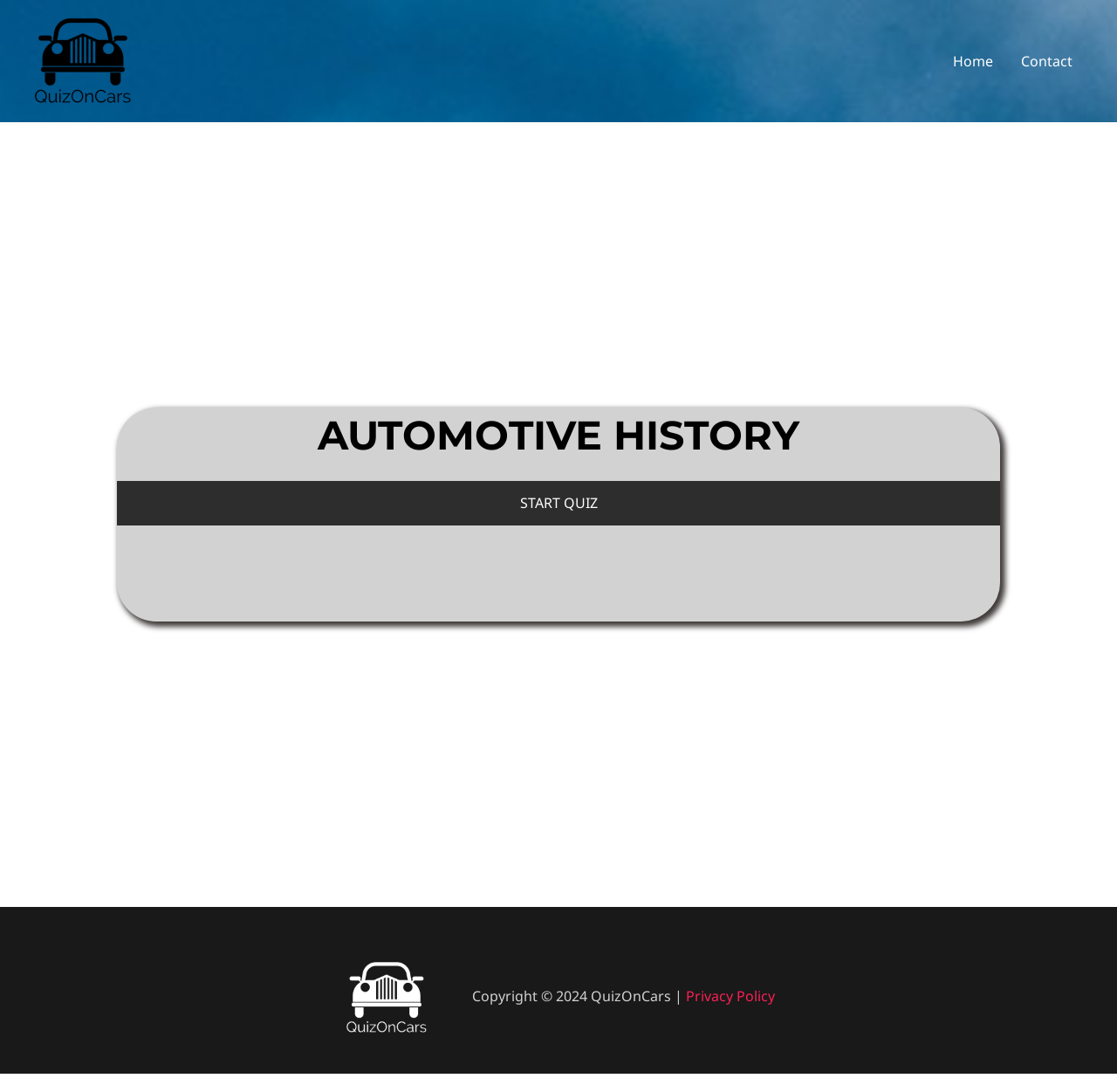Identify the bounding box coordinates for the UI element described as: "START QUIZ".

[0.105, 0.441, 0.895, 0.482]